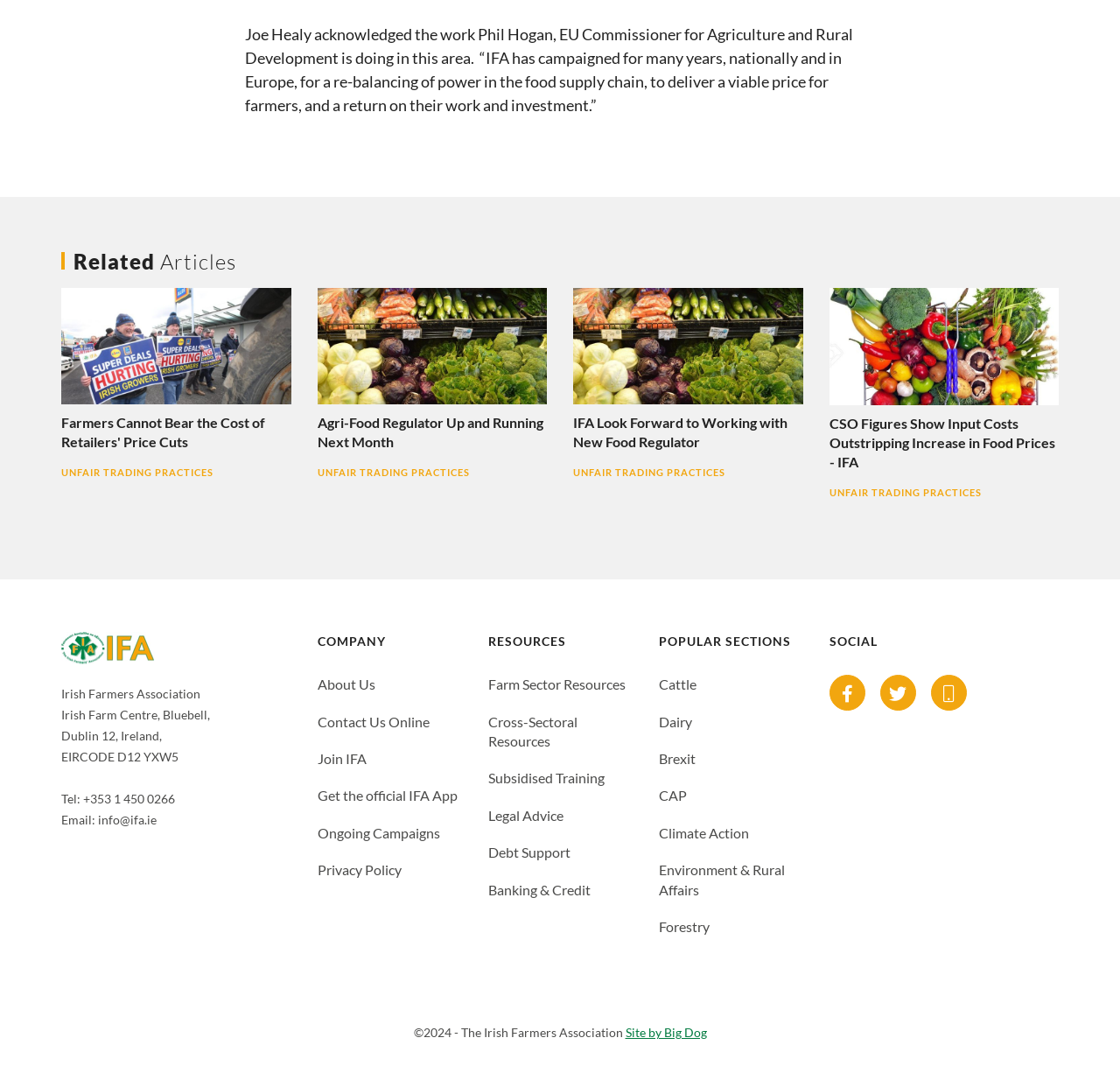Pinpoint the bounding box coordinates of the clickable element needed to complete the instruction: "Visit the 'About Us' page". The coordinates should be provided as four float numbers between 0 and 1: [left, top, right, bottom].

[0.283, 0.63, 0.335, 0.645]